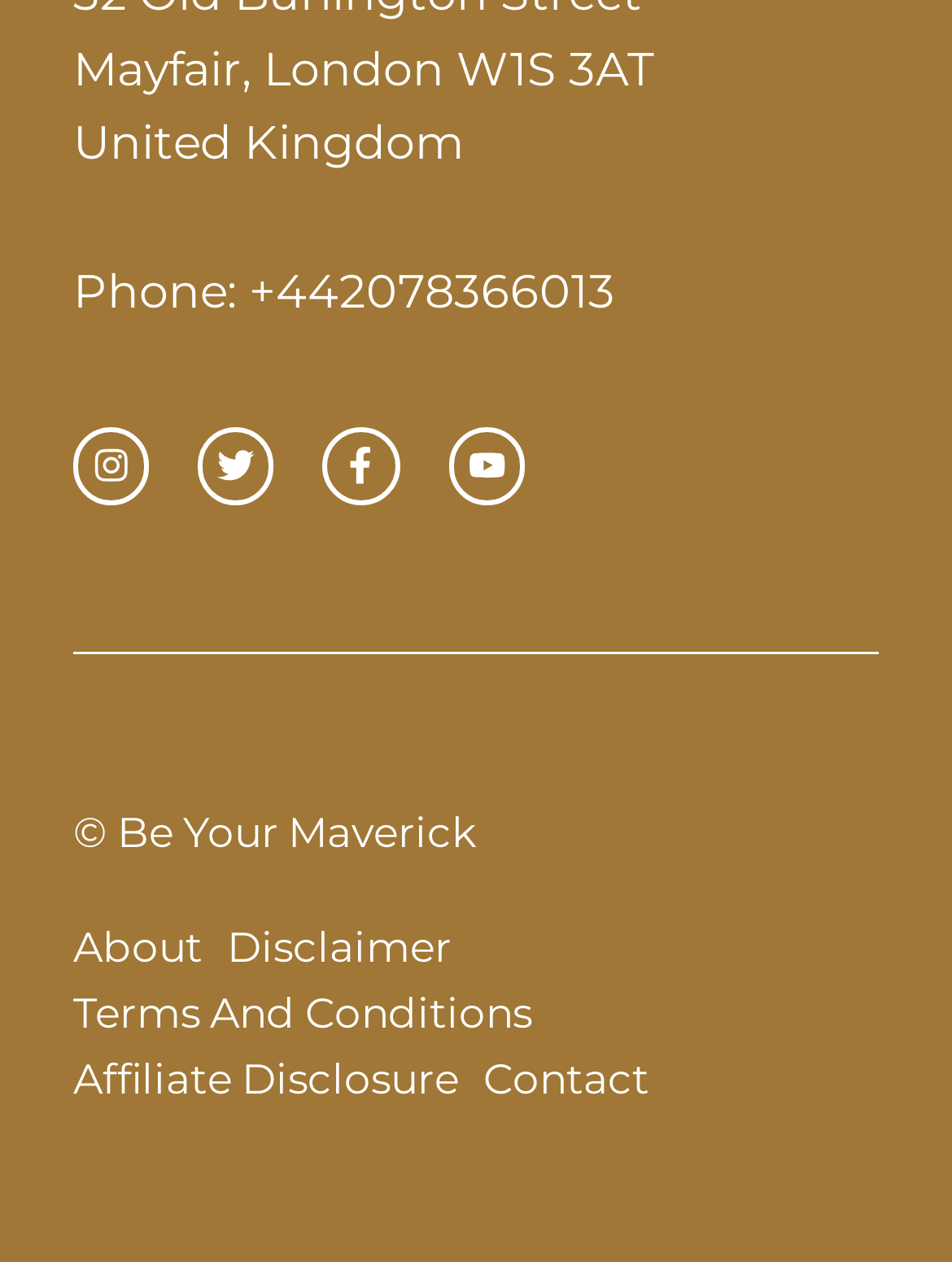Please identify the bounding box coordinates of the clickable area that will fulfill the following instruction: "Contact us". The coordinates should be in the format of four float numbers between 0 and 1, i.e., [left, top, right, bottom].

[0.508, 0.831, 0.682, 0.883]